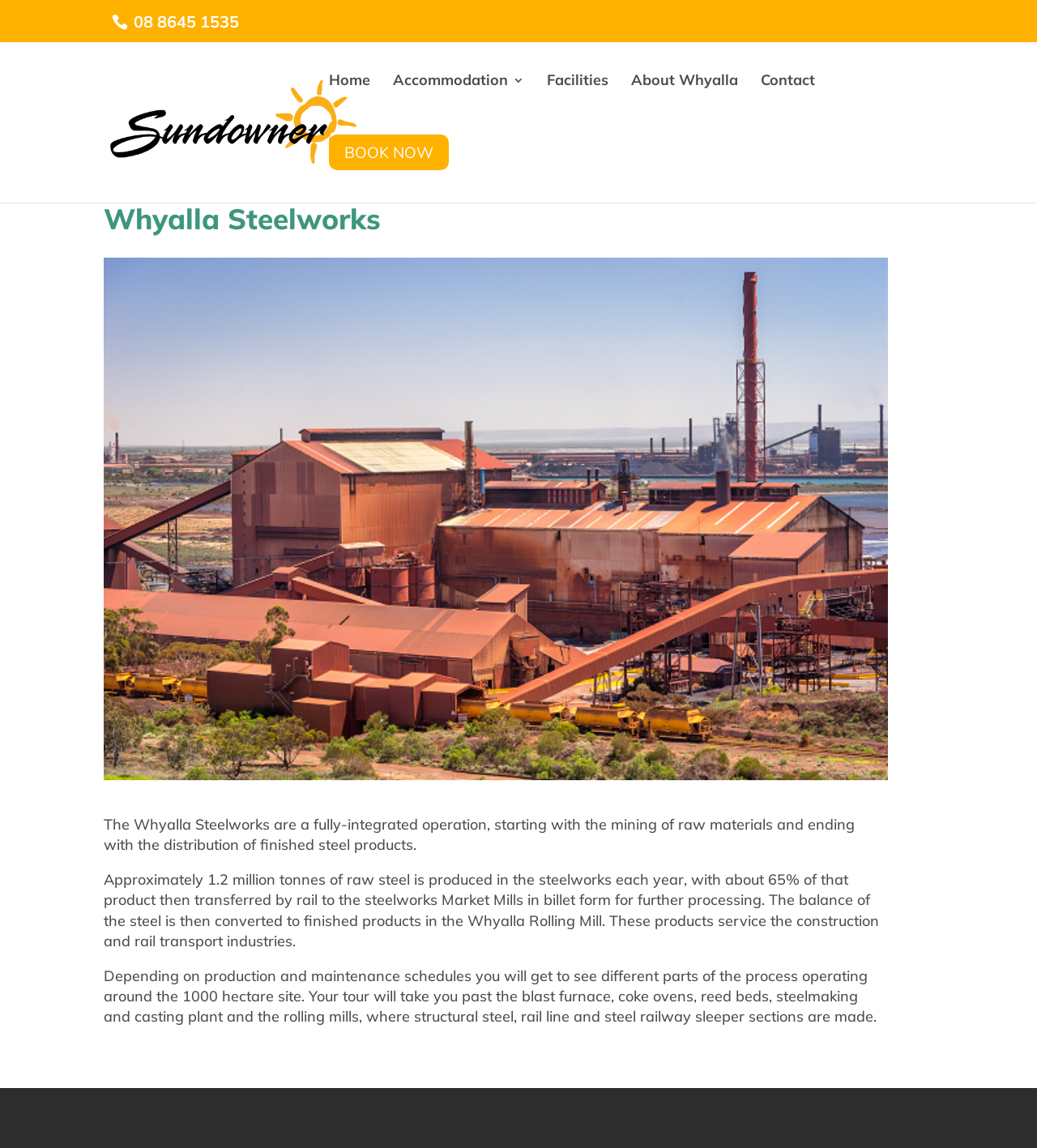How much raw steel is produced in the steelworks each year?
Please provide a single word or phrase in response based on the screenshot.

1.2 million tonnes